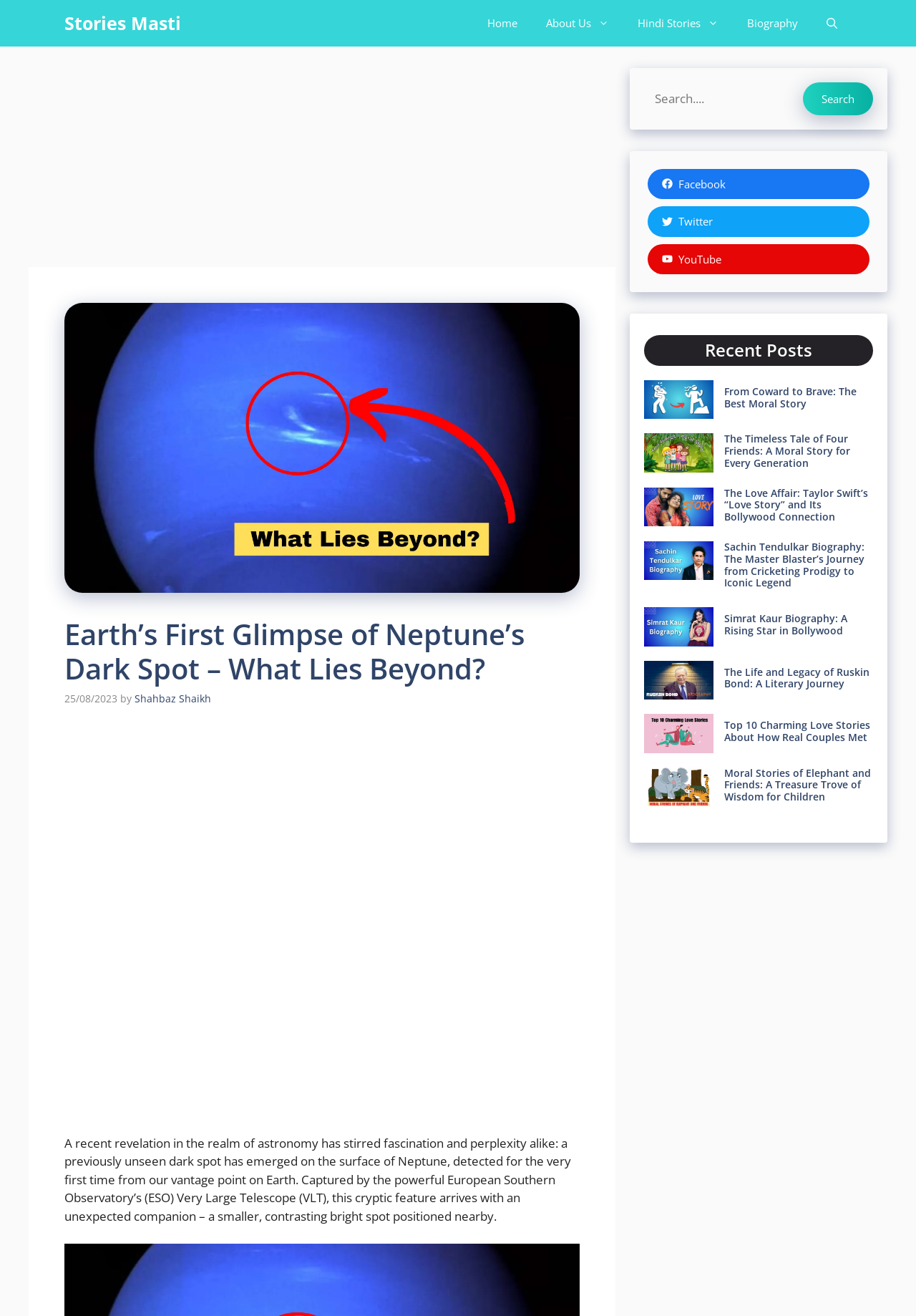Find the bounding box coordinates for the UI element that matches this description: "aria-label="Advertisement" name="aswift_2" title="Advertisement"".

[0.07, 0.555, 0.633, 0.857]